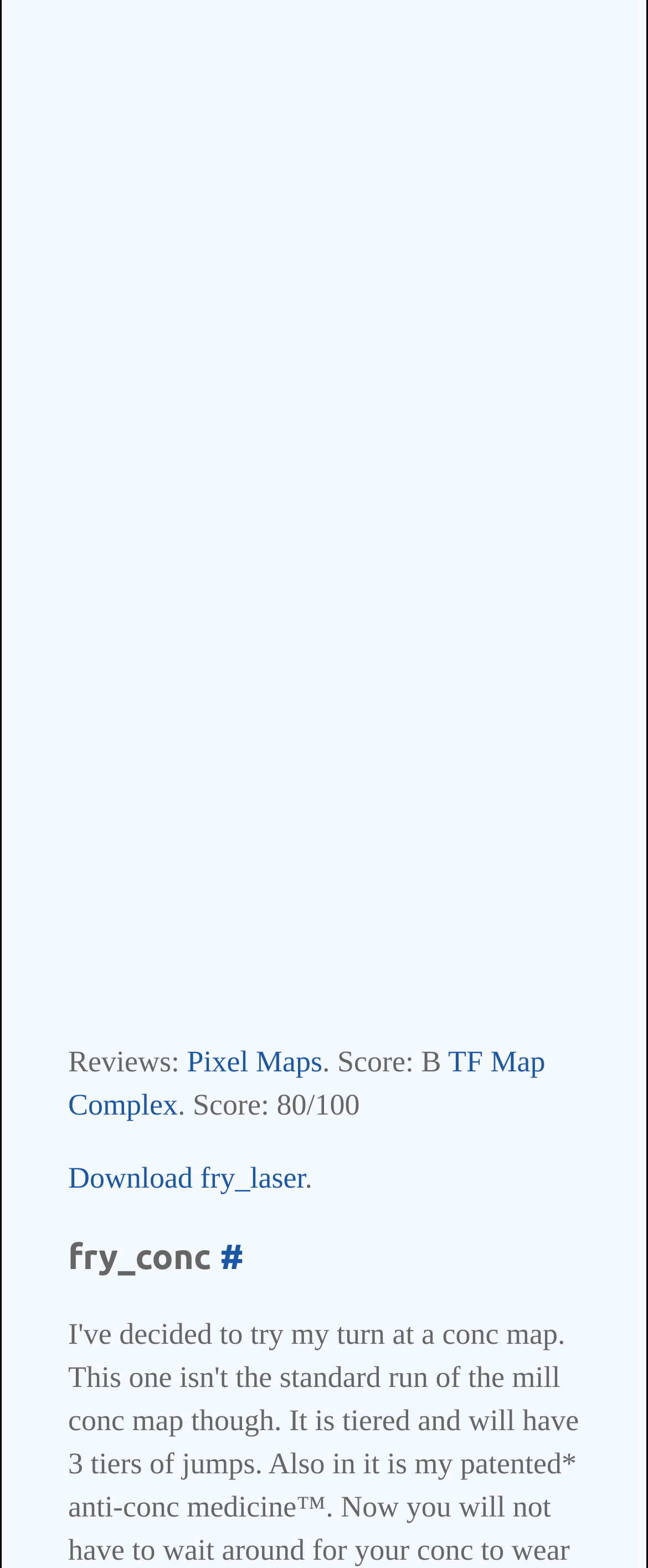Can you look at the image and give a comprehensive answer to the question:
What is the category of the webpage content?

The webpage content is categorized as 'Reviews' as indicated by the static text element 'Reviews:' which is located at the top of the webpage.